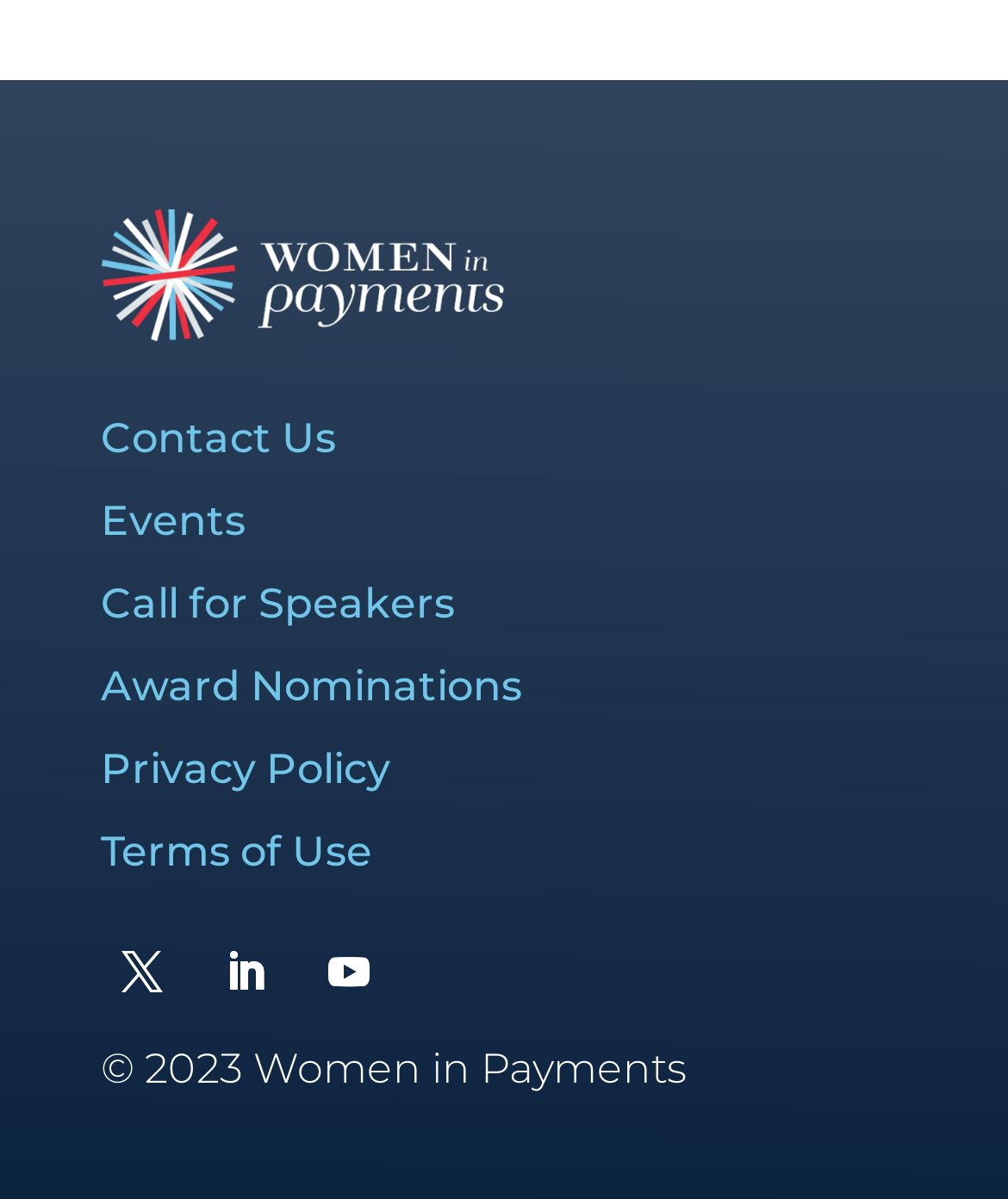Using the provided element description, identify the bounding box coordinates as (top-left x, top-left y, bottom-right x, bottom-right y). Ensure all values are between 0 and 1. Description: Award Nominations

[0.1, 0.553, 0.518, 0.593]